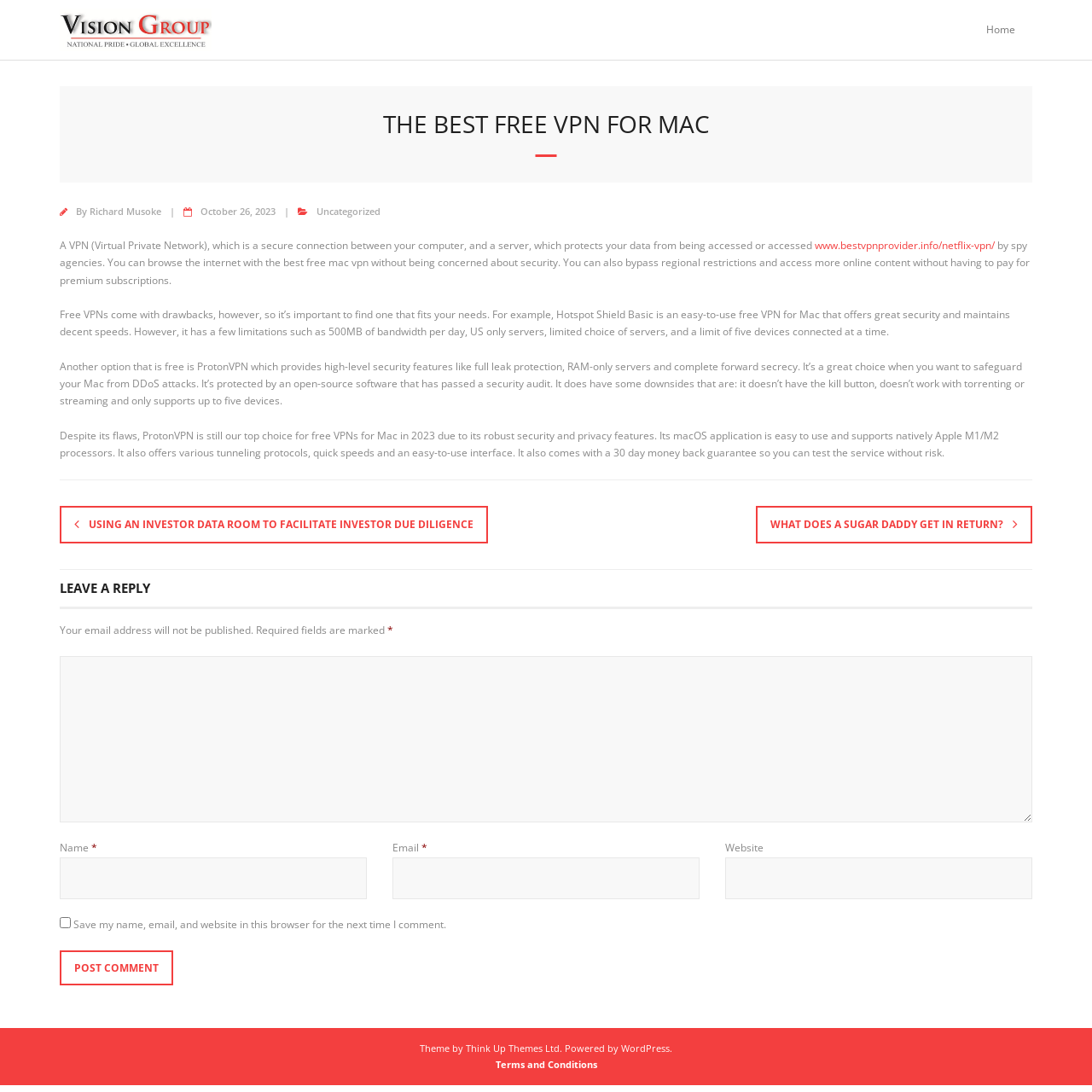Locate and extract the text of the main heading on the webpage.

THE BEST FREE VPN FOR MAC